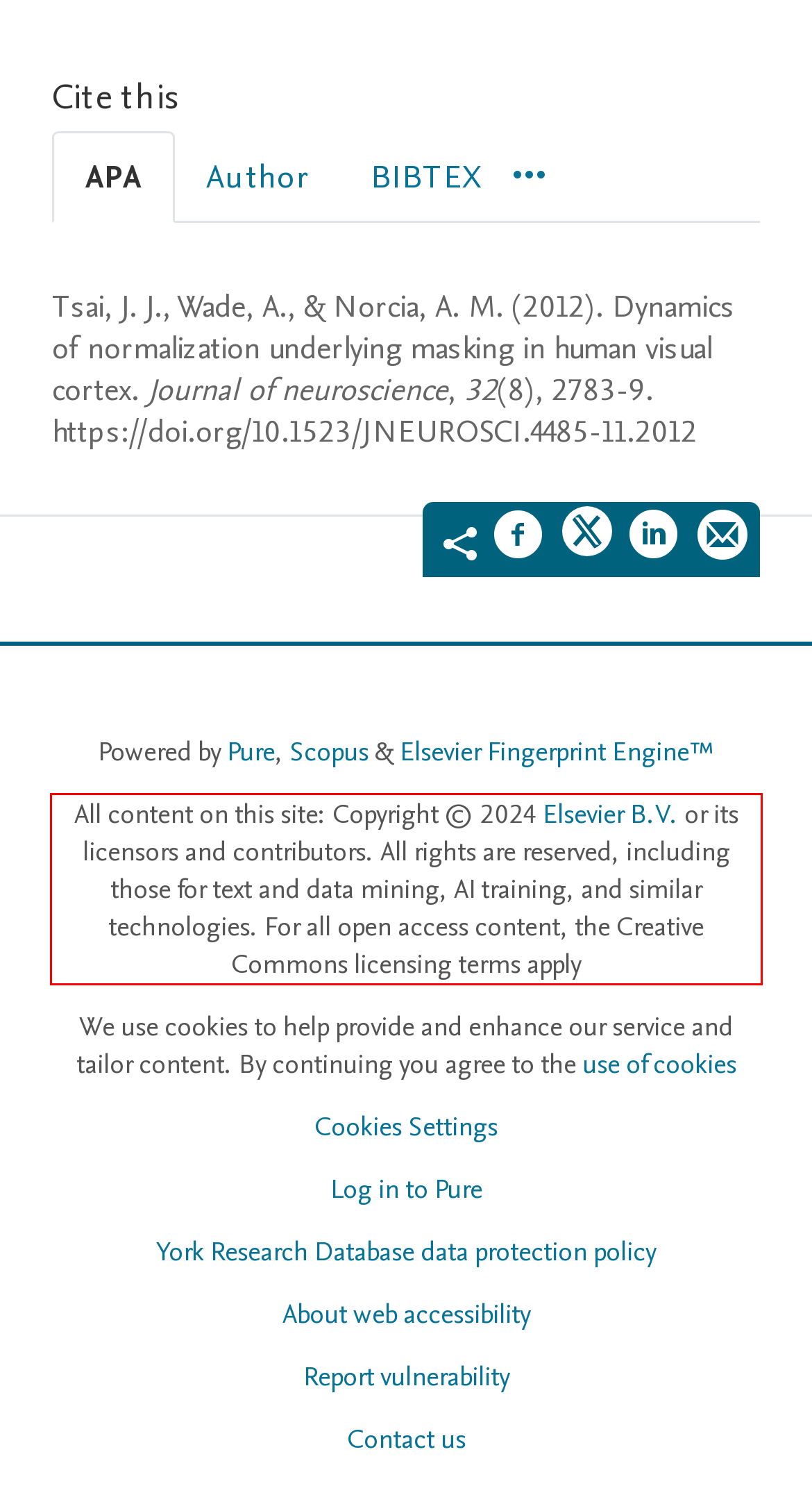You have a screenshot of a webpage with a UI element highlighted by a red bounding box. Use OCR to obtain the text within this highlighted area.

All content on this site: Copyright © 2024 Elsevier B.V. or its licensors and contributors. All rights are reserved, including those for text and data mining, AI training, and similar technologies. For all open access content, the Creative Commons licensing terms apply